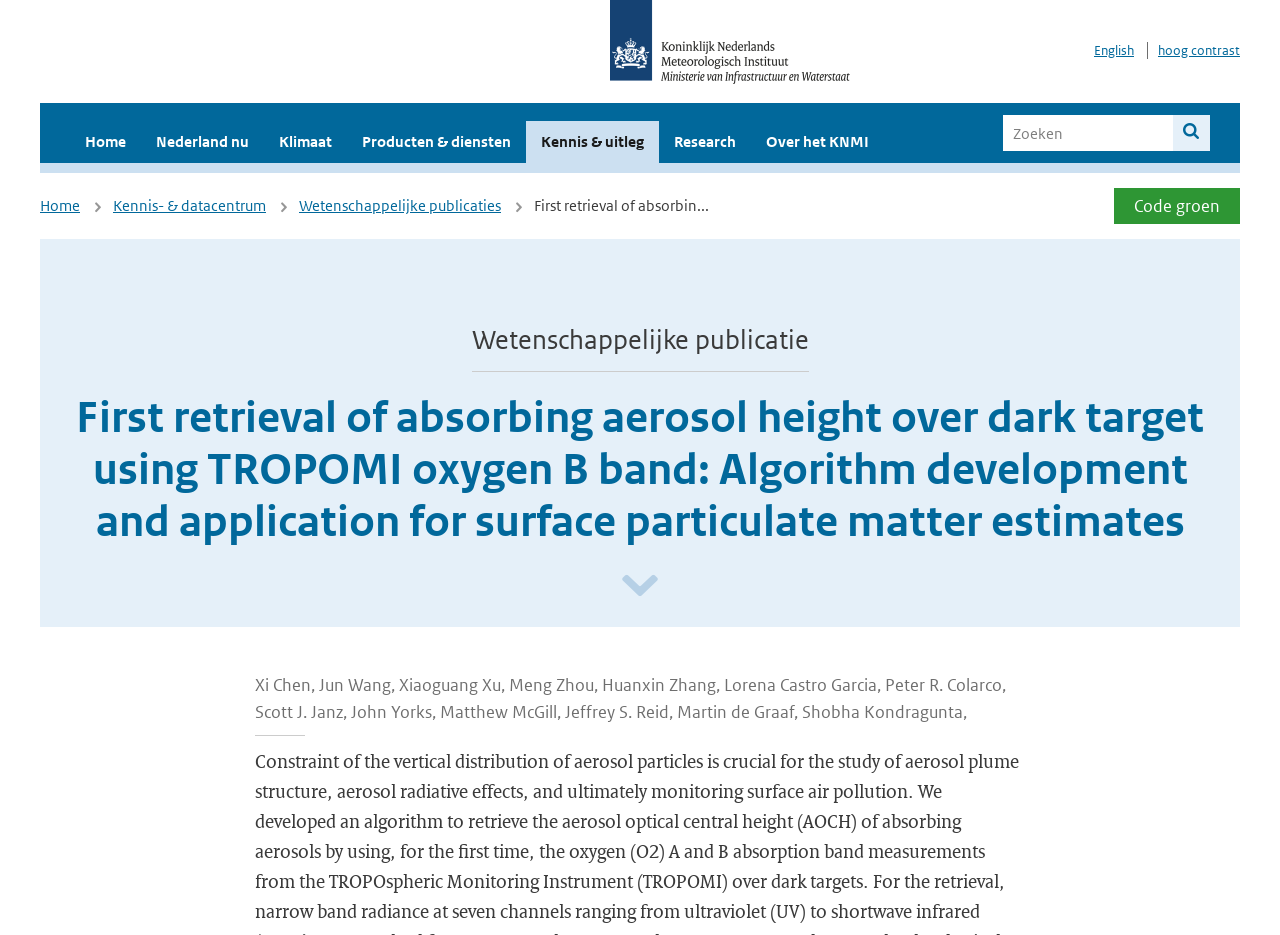Find the bounding box coordinates of the element's region that should be clicked in order to follow the given instruction: "Click the logo of Koninklijk Nederlands Meteorologisch Instituut". The coordinates should consist of four float numbers between 0 and 1, i.e., [left, top, right, bottom].

[0.331, 0.0, 0.669, 0.091]